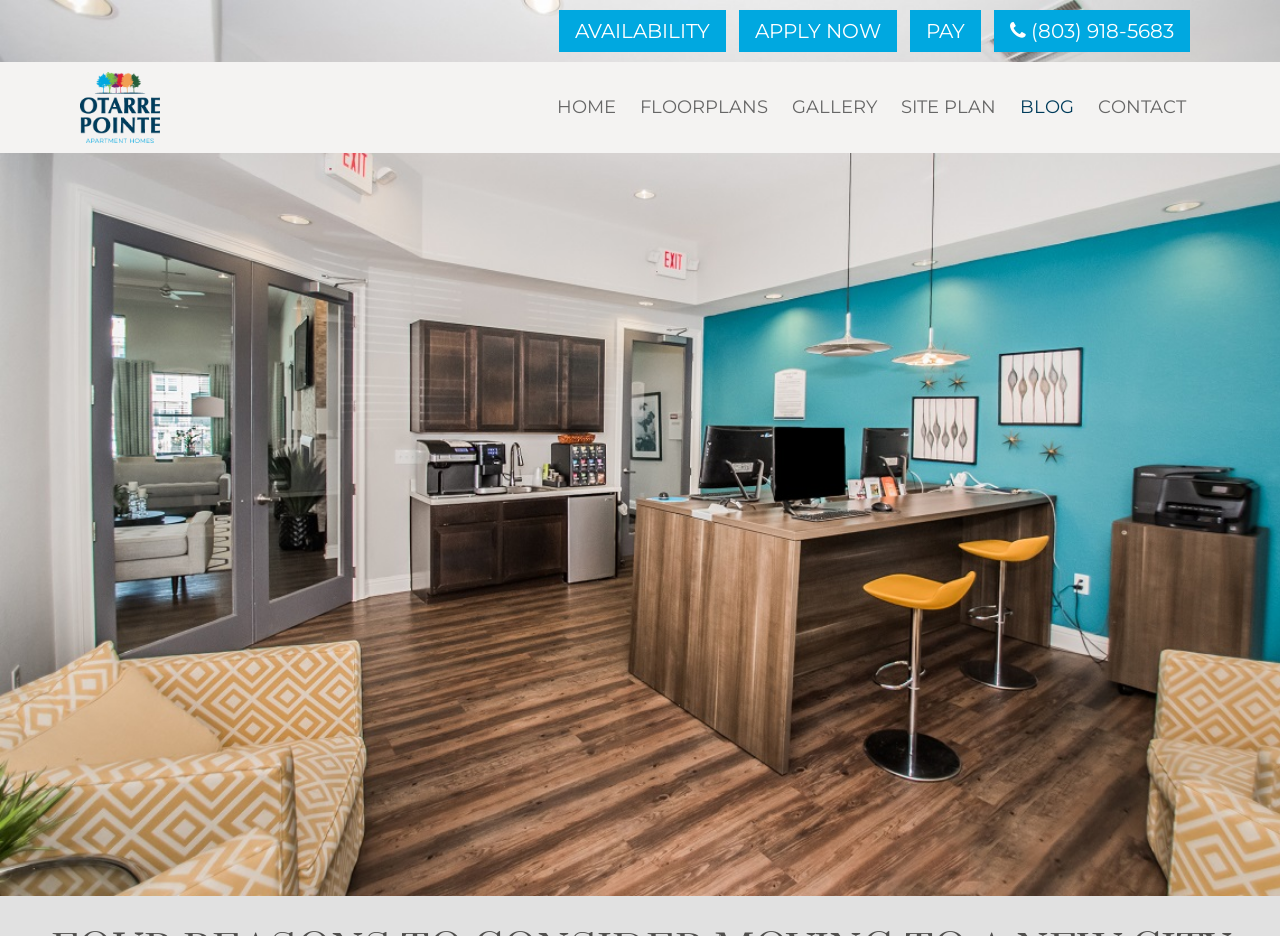Please identify the bounding box coordinates of the element I need to click to follow this instruction: "Contact Otarre Pointe".

[0.848, 0.081, 0.936, 0.149]